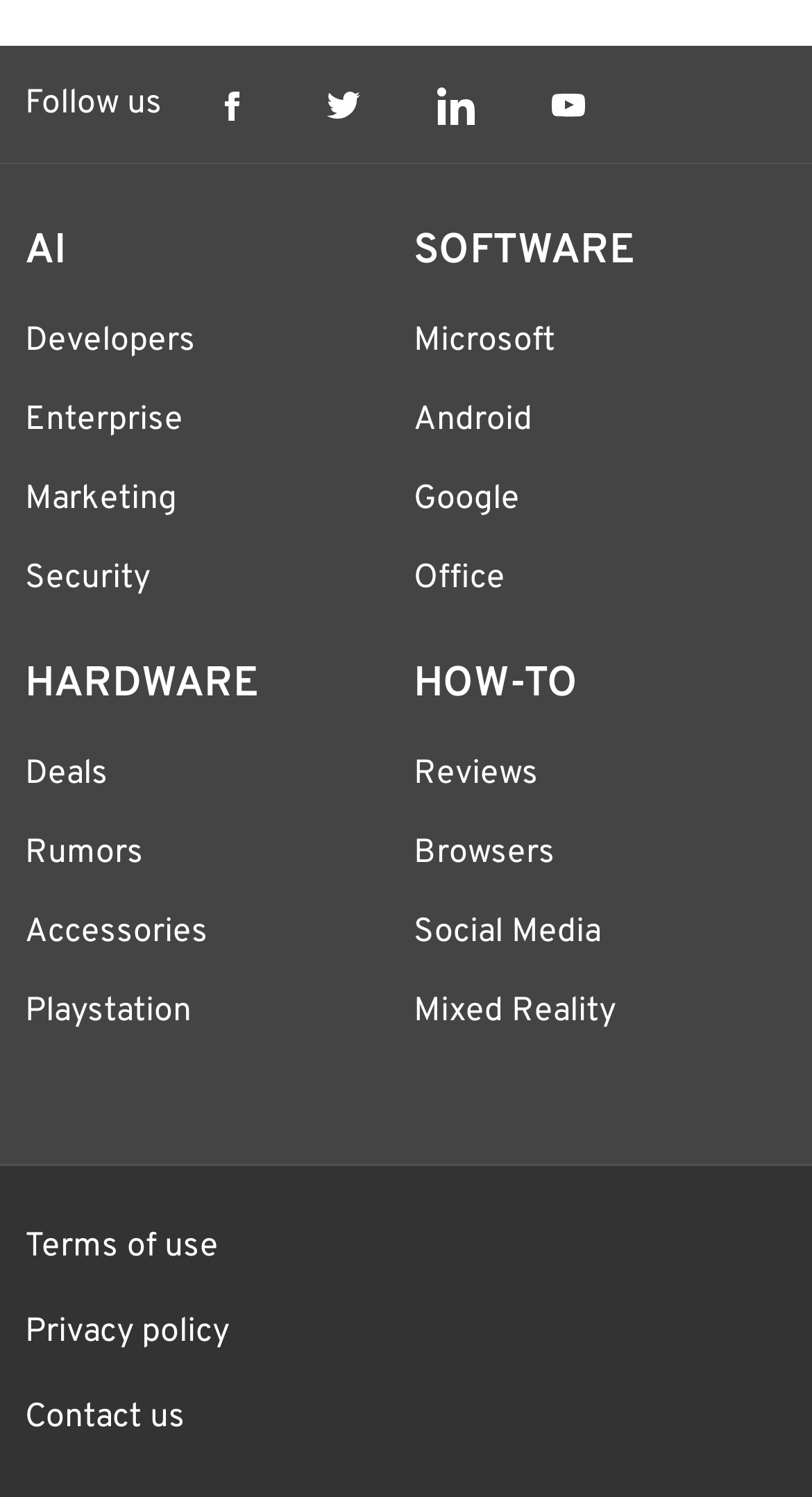Determine the bounding box coordinates of the clickable area required to perform the following instruction: "Follow us on Facebook". The coordinates should be represented as four float numbers between 0 and 1: [left, top, right, bottom].

[0.262, 0.058, 0.308, 0.083]